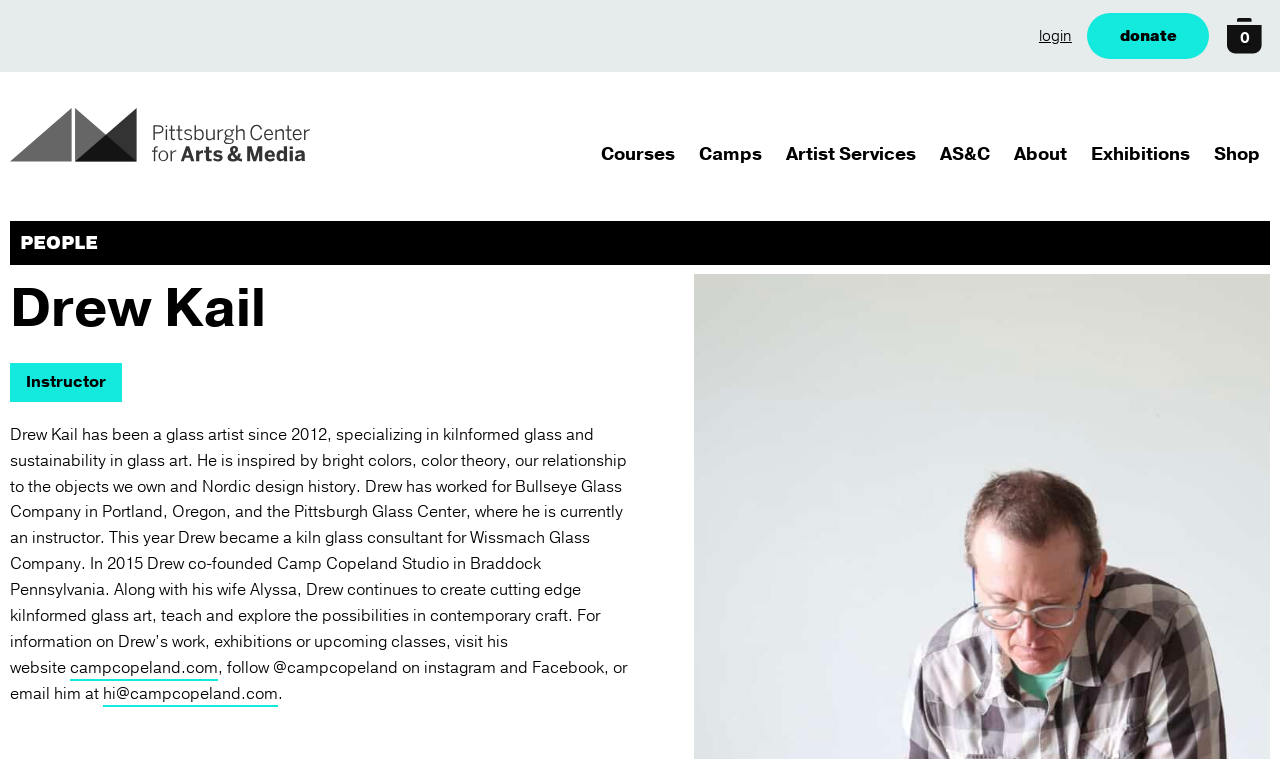What is the profession of the person described on this webpage?
Using the screenshot, give a one-word or short phrase answer.

Glass artist